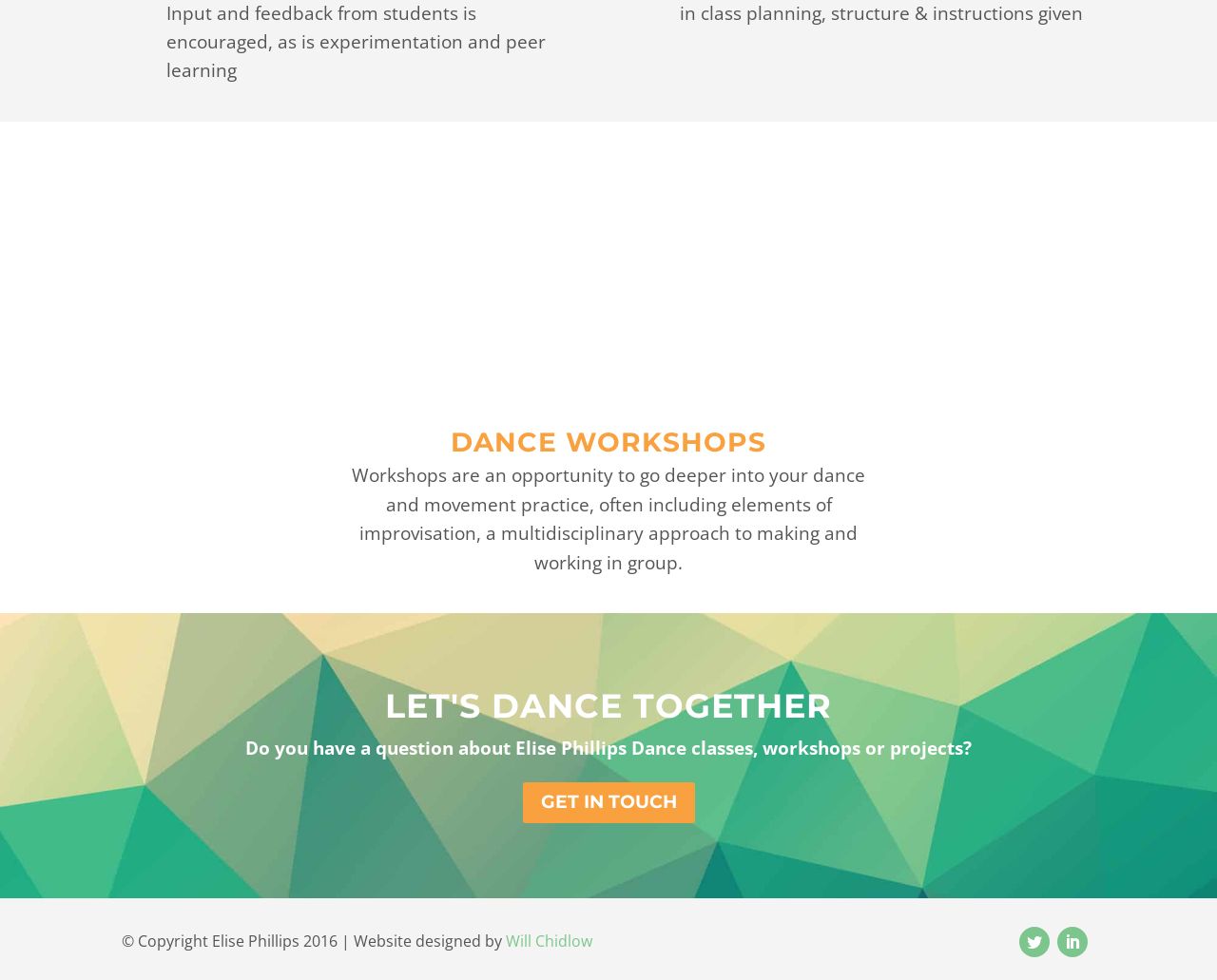Determine the bounding box coordinates in the format (top-left x, top-left y, bottom-right x, bottom-right y). Ensure all values are floating point numbers between 0 and 1. Identify the bounding box of the UI element described by: Biz Type

None